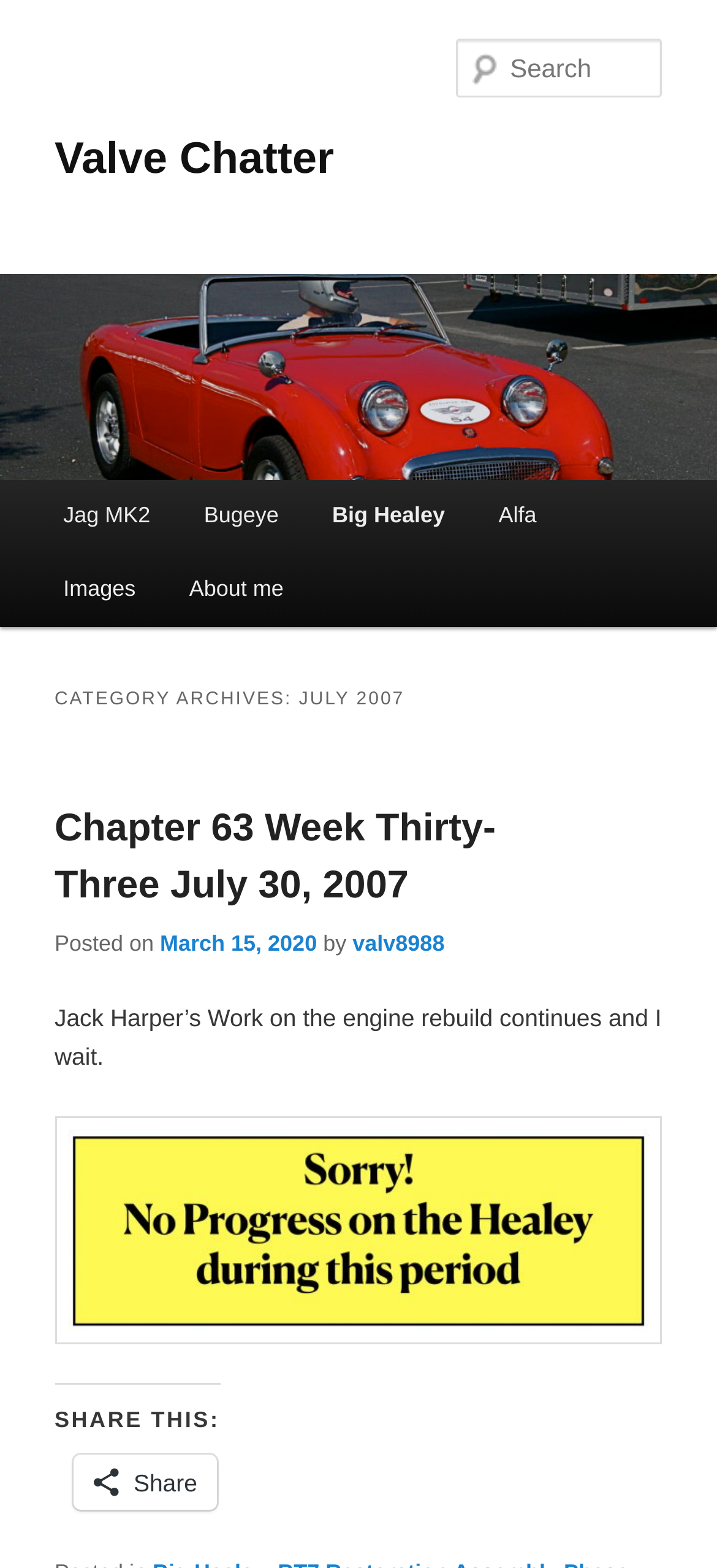Please answer the following question using a single word or phrase: 
What is the purpose of the textbox?

Search